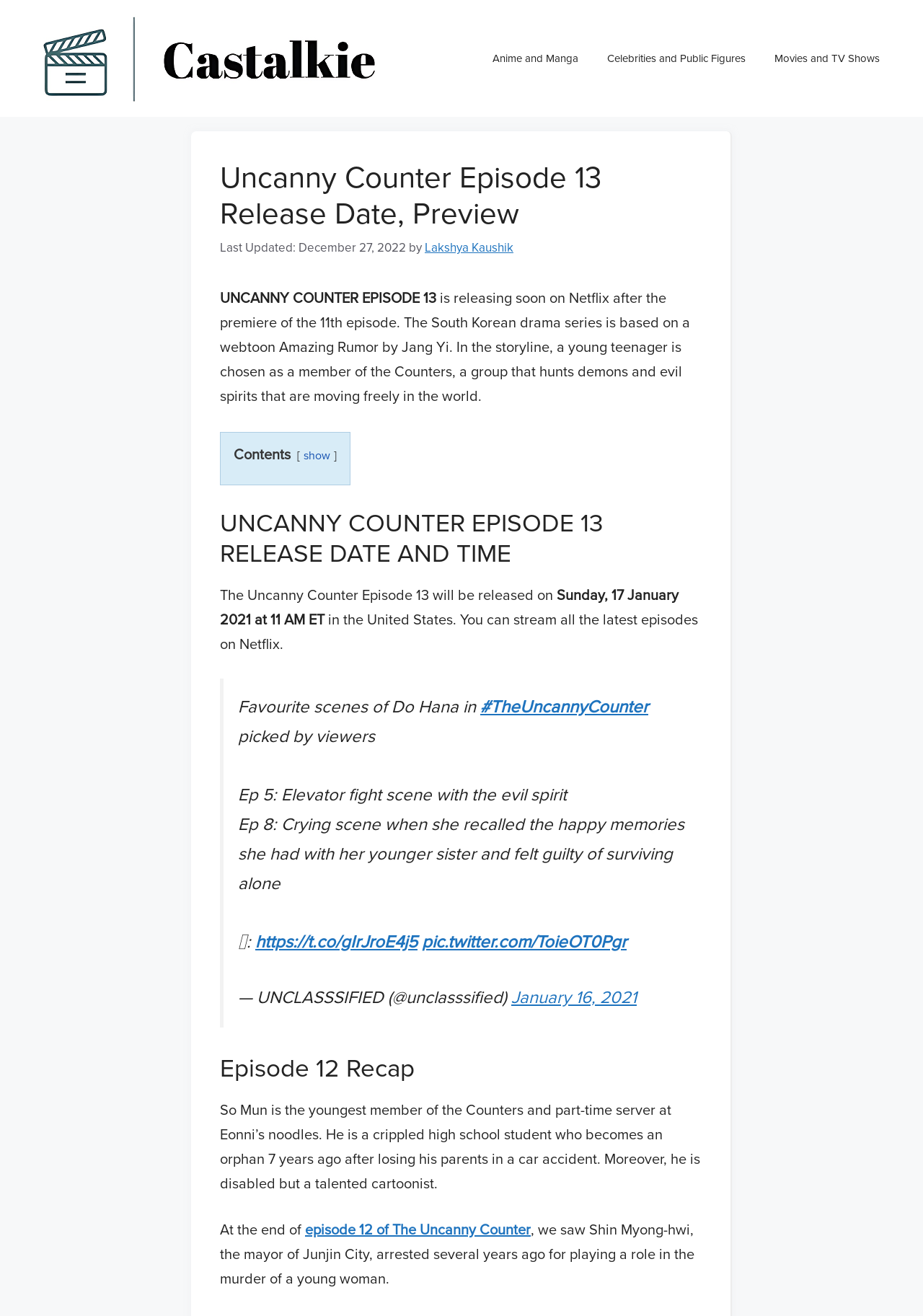Select the bounding box coordinates of the element I need to click to carry out the following instruction: "Read the 'Episode 12 Recap'".

[0.238, 0.8, 0.76, 0.823]